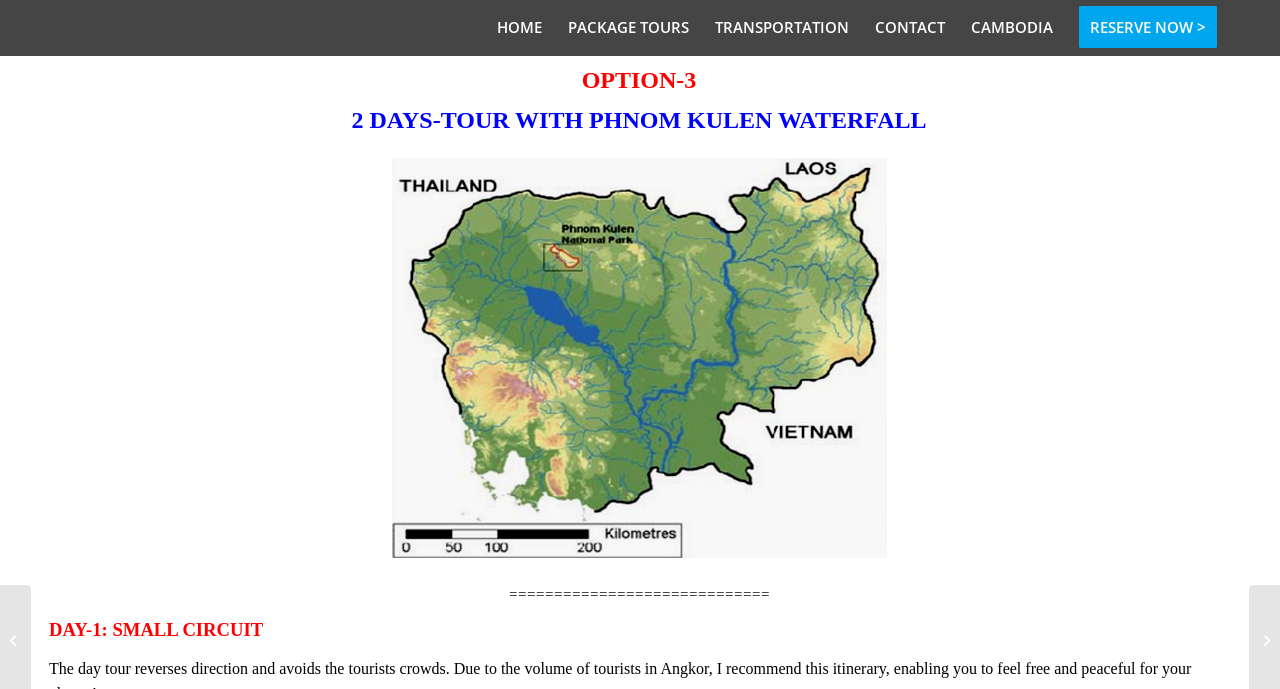Show the bounding box coordinates for the HTML element described as: "Home".

[0.378, 0.0, 0.434, 0.08]